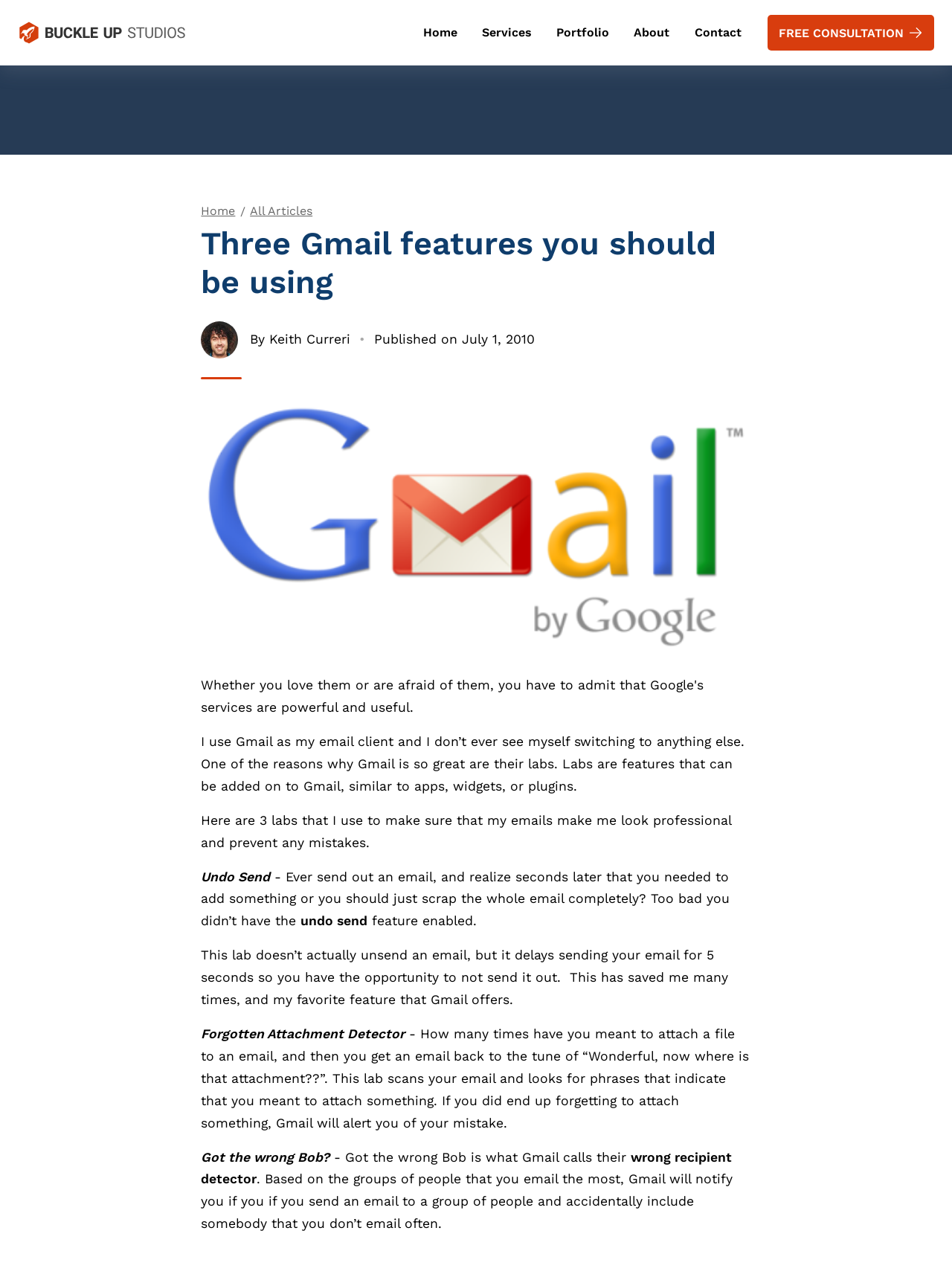What is the purpose of the 'Undo Send' feature in Gmail?
Please provide a single word or phrase as your answer based on the image.

Delays sending email for 5 seconds